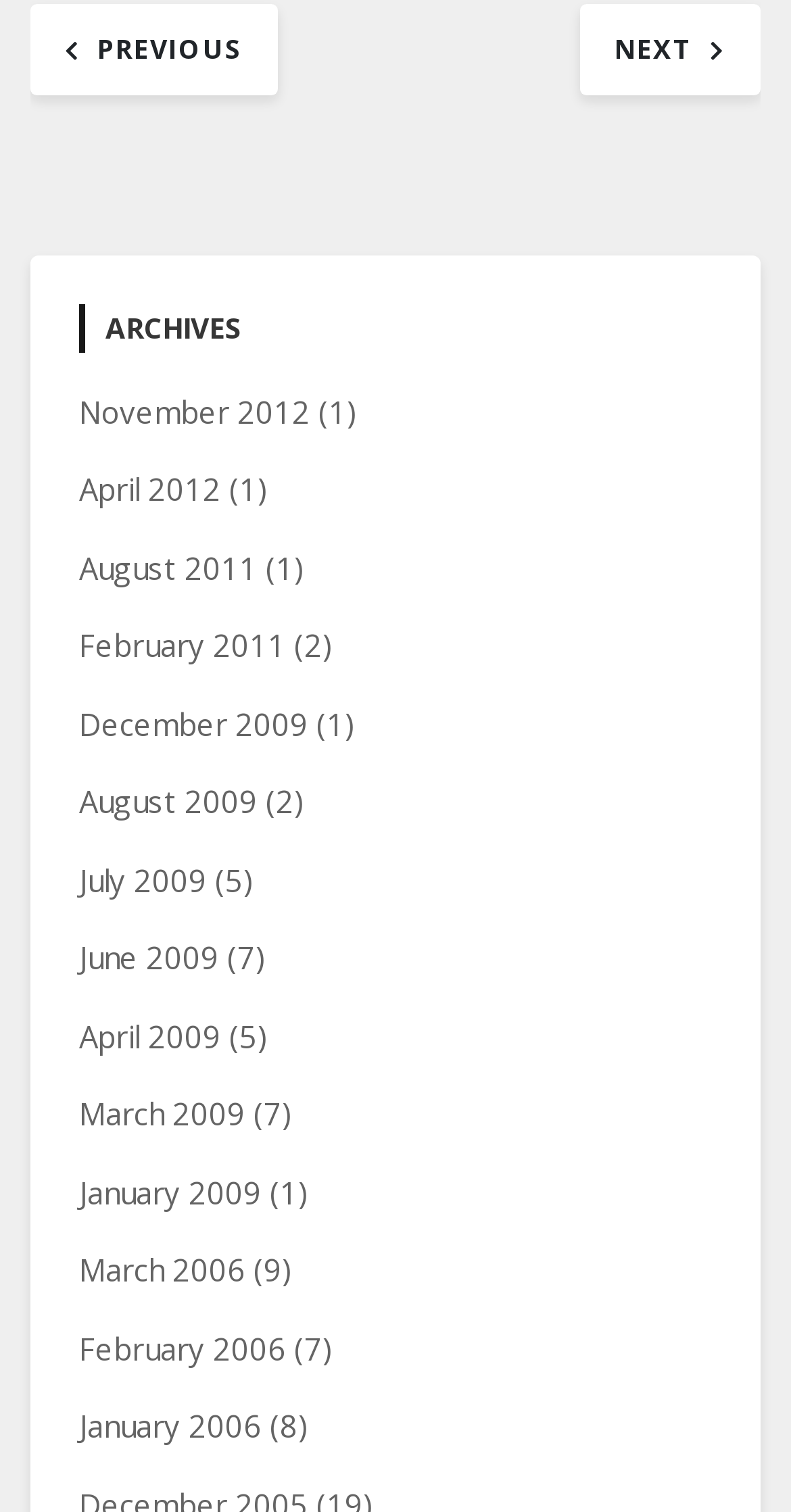Please find the bounding box coordinates of the clickable region needed to complete the following instruction: "view archives for November 2012". The bounding box coordinates must consist of four float numbers between 0 and 1, i.e., [left, top, right, bottom].

[0.1, 0.259, 0.392, 0.285]